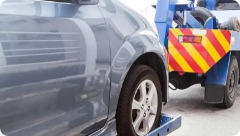What is the theme represented in the image?
Please look at the screenshot and answer using one word or phrase.

Vehicle recovery or assistance